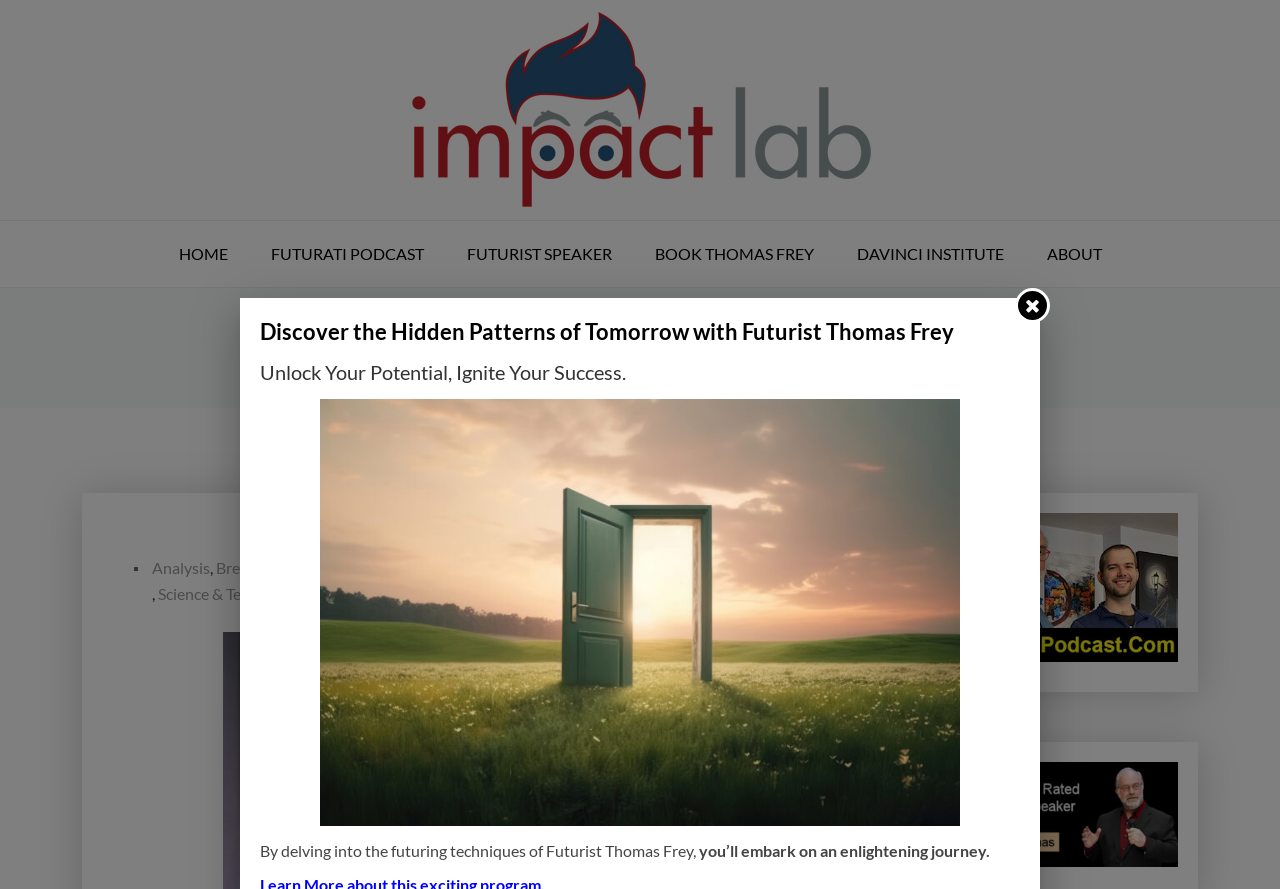Carefully examine the image and provide an in-depth answer to the question: What are the categories of analysis mentioned on the webpage?

I found the answer by looking at the links and static text on the webpage. The links 'Analysis', 'Breakthrough Thinking', 'Business', 'Latest Trend', 'New Viewpoints', 'People Making A Difference', and 'Science & Technology News' are all listed as categories of analysis.